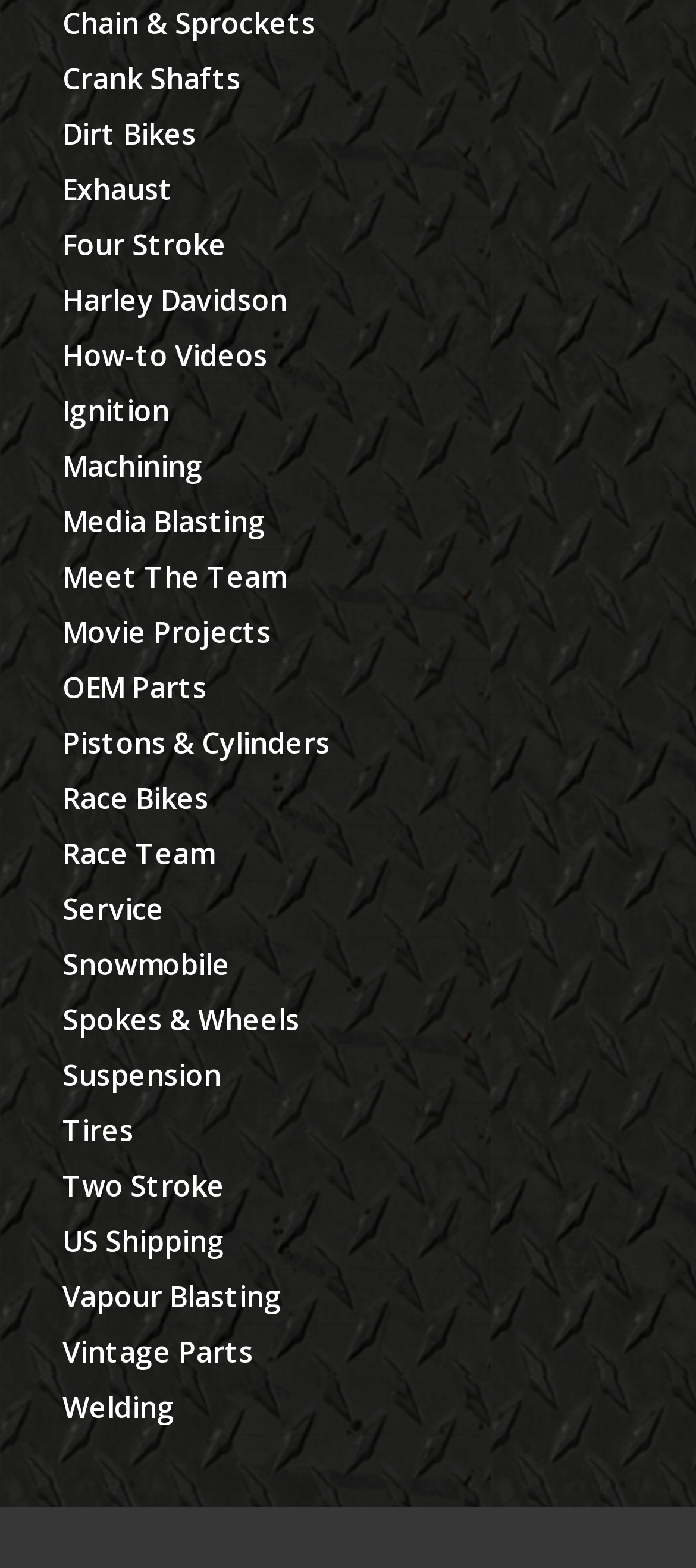Use a single word or phrase to answer the following:
Are there any links related to videos?

Yes